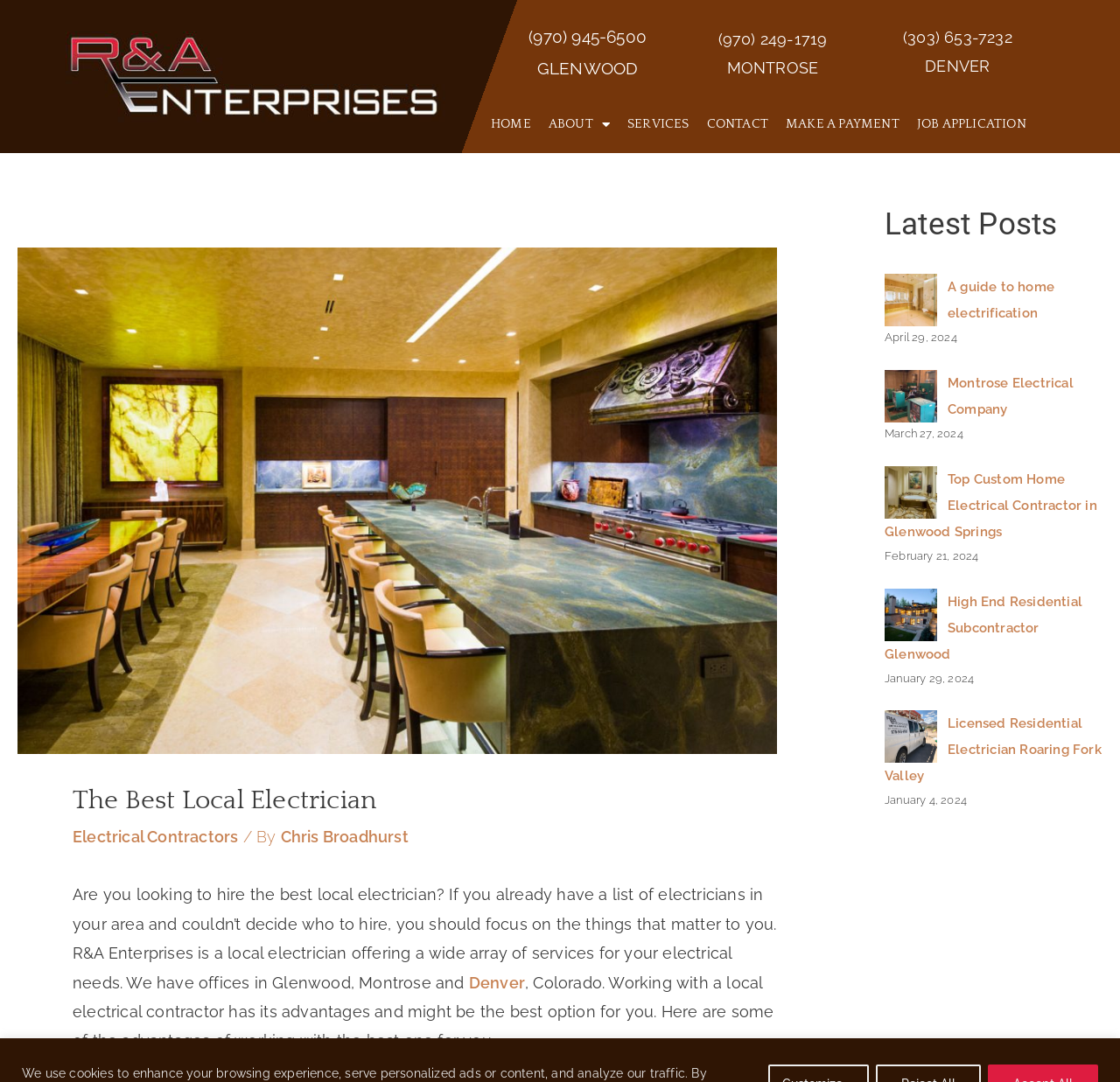Identify the bounding box coordinates for the element you need to click to achieve the following task: "Learn more about the company". The coordinates must be four float values ranging from 0 to 1, formatted as [left, top, right, bottom].

[0.482, 0.096, 0.552, 0.134]